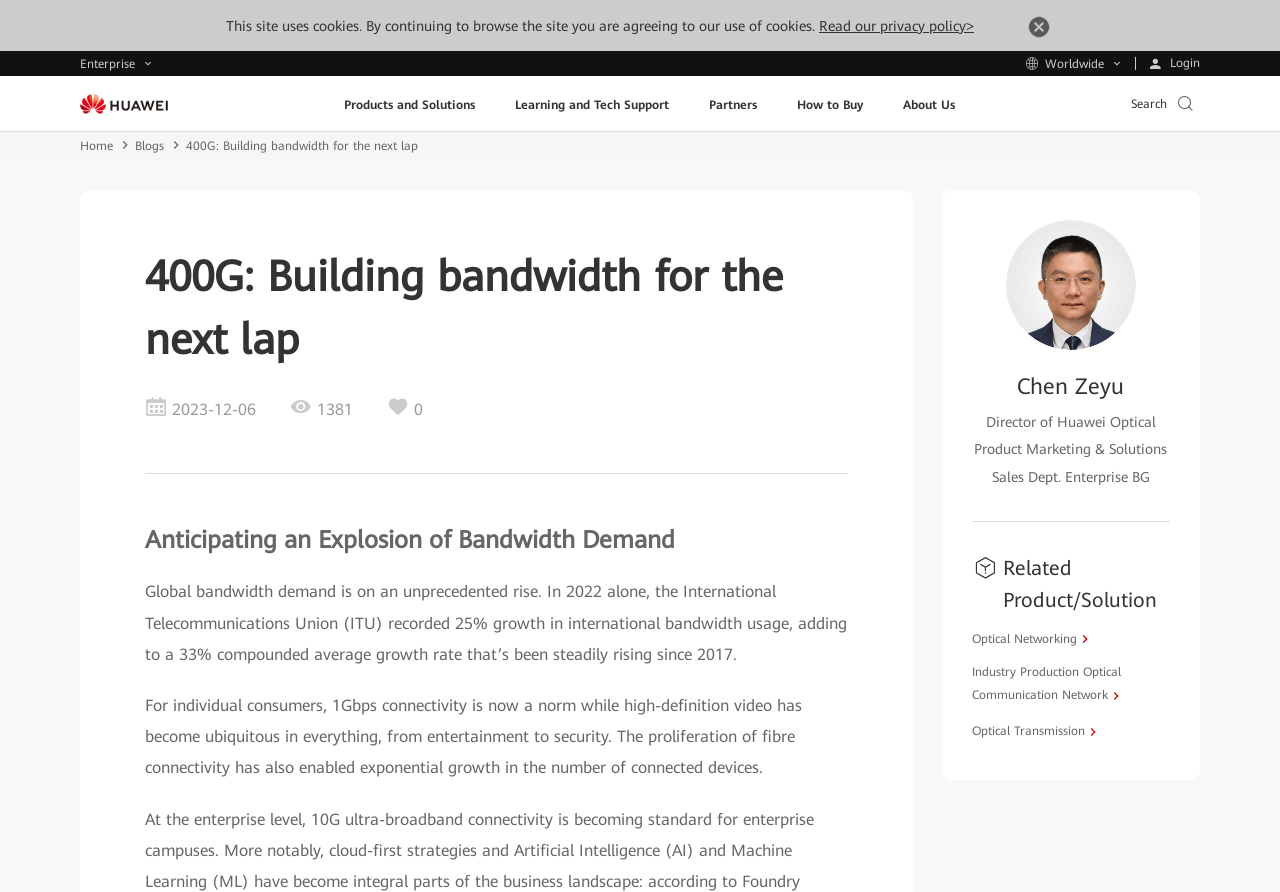Who is the Director of Huawei Optical Product Marketing & Solutions Sales Dept.?
Can you offer a detailed and complete answer to this question?

The text mentions 'CHEN ZEYU Chen Zeyu Director of Huawei Optical Product Marketing & Solutions Sales Dept. Enterprise BG', which indicates that Chen Zeyu is the Director of Huawei Optical Product Marketing & Solutions Sales Dept.